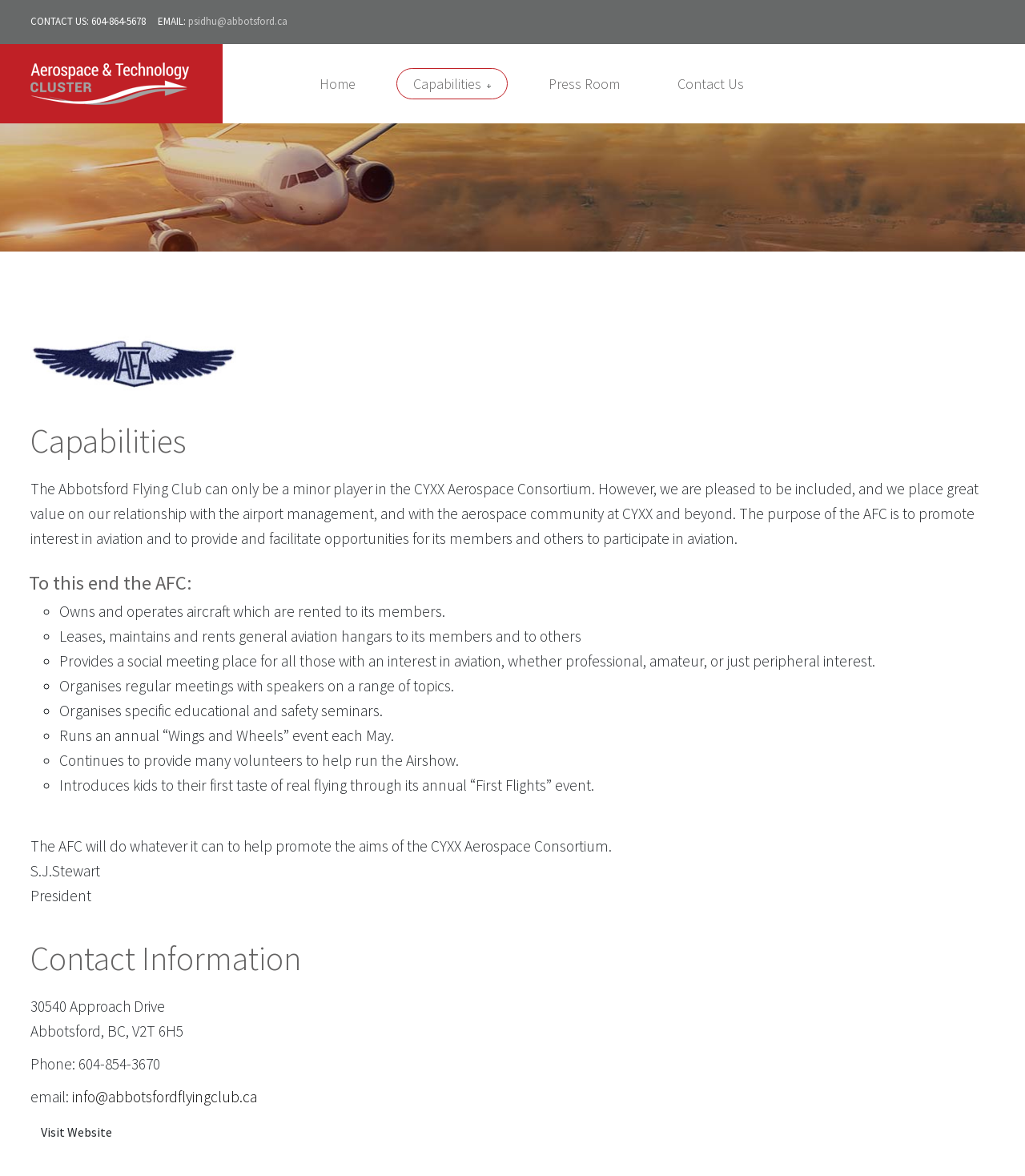Please identify the bounding box coordinates of the clickable area that will allow you to execute the instruction: "Click the 'Contact Us' link".

[0.661, 0.064, 0.725, 0.078]